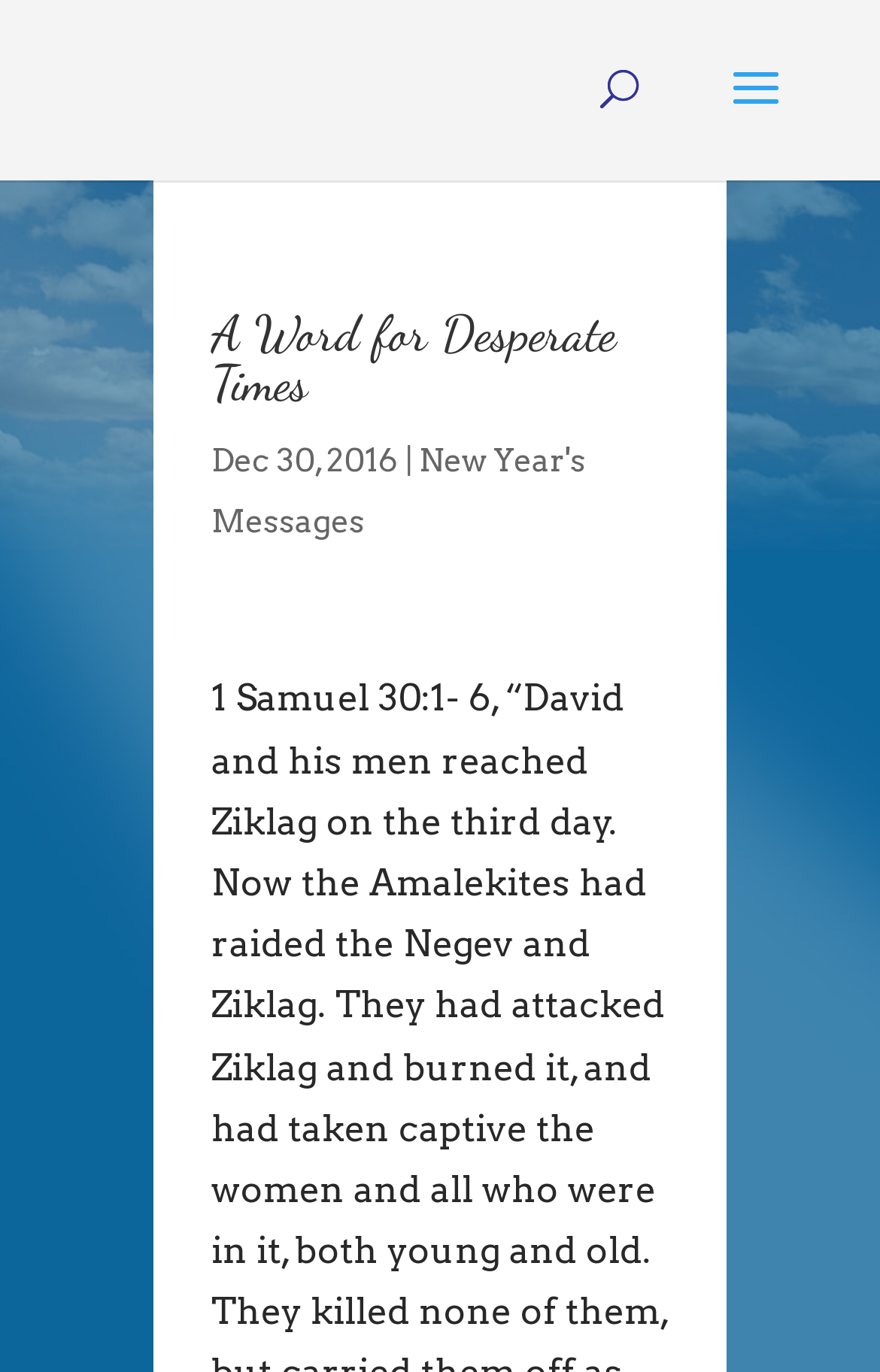Given the element description New Year's Messages, identify the bounding box coordinates for the UI element on the webpage screenshot. The format should be (top-left x, top-left y, bottom-right x, bottom-right y), with values between 0 and 1.

[0.24, 0.322, 0.666, 0.393]